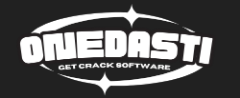What is the color of the background in the logo?
Could you give a comprehensive explanation in response to this question?

The logo is set against a dark background, which enhances its striking appearance and draws attention to the text, suggesting a deliberate design choice to create visual contrast.